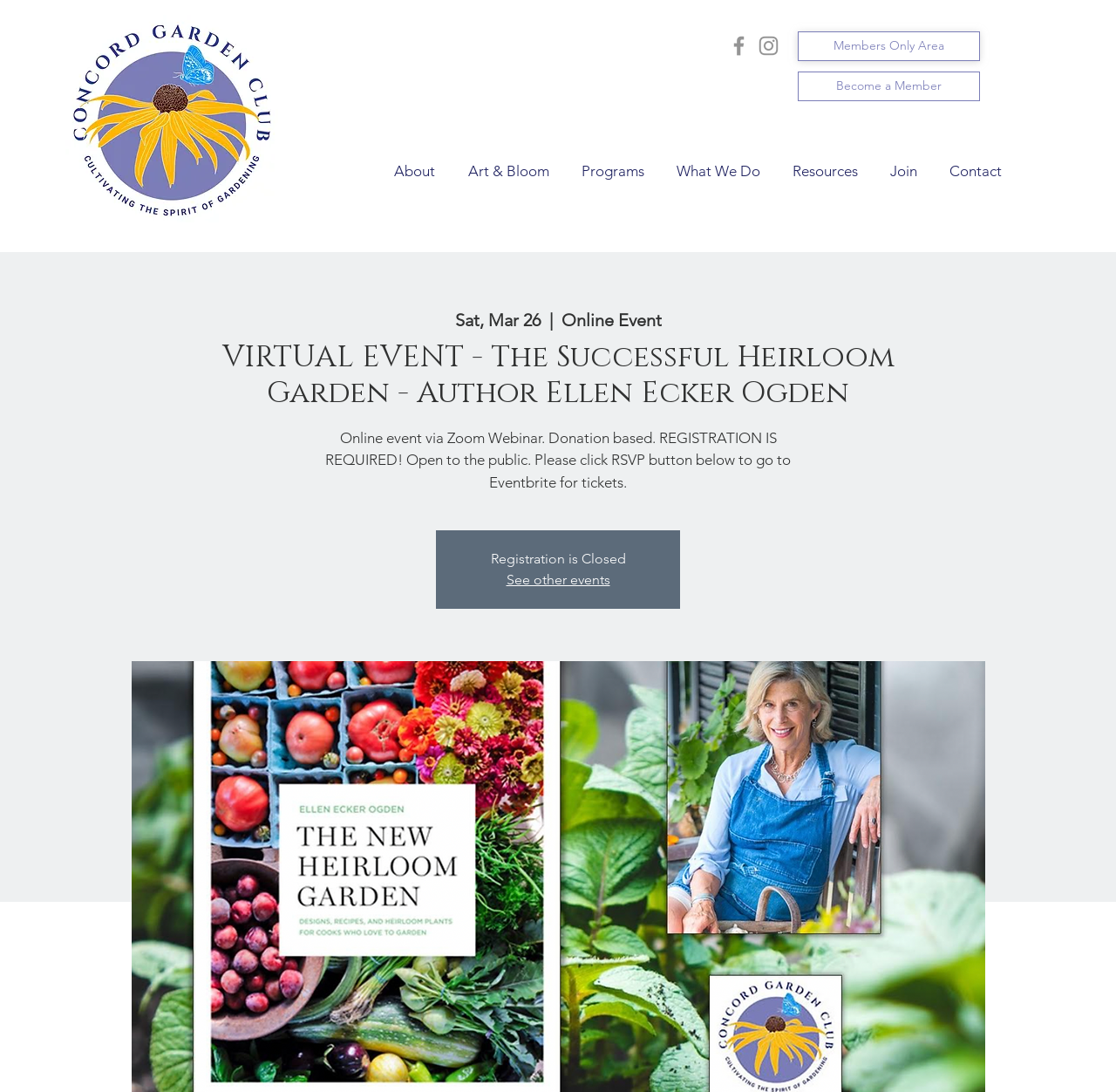Locate the bounding box coordinates of the element to click to perform the following action: 'See other events'. The coordinates should be given as four float values between 0 and 1, in the form of [left, top, right, bottom].

[0.454, 0.523, 0.546, 0.538]